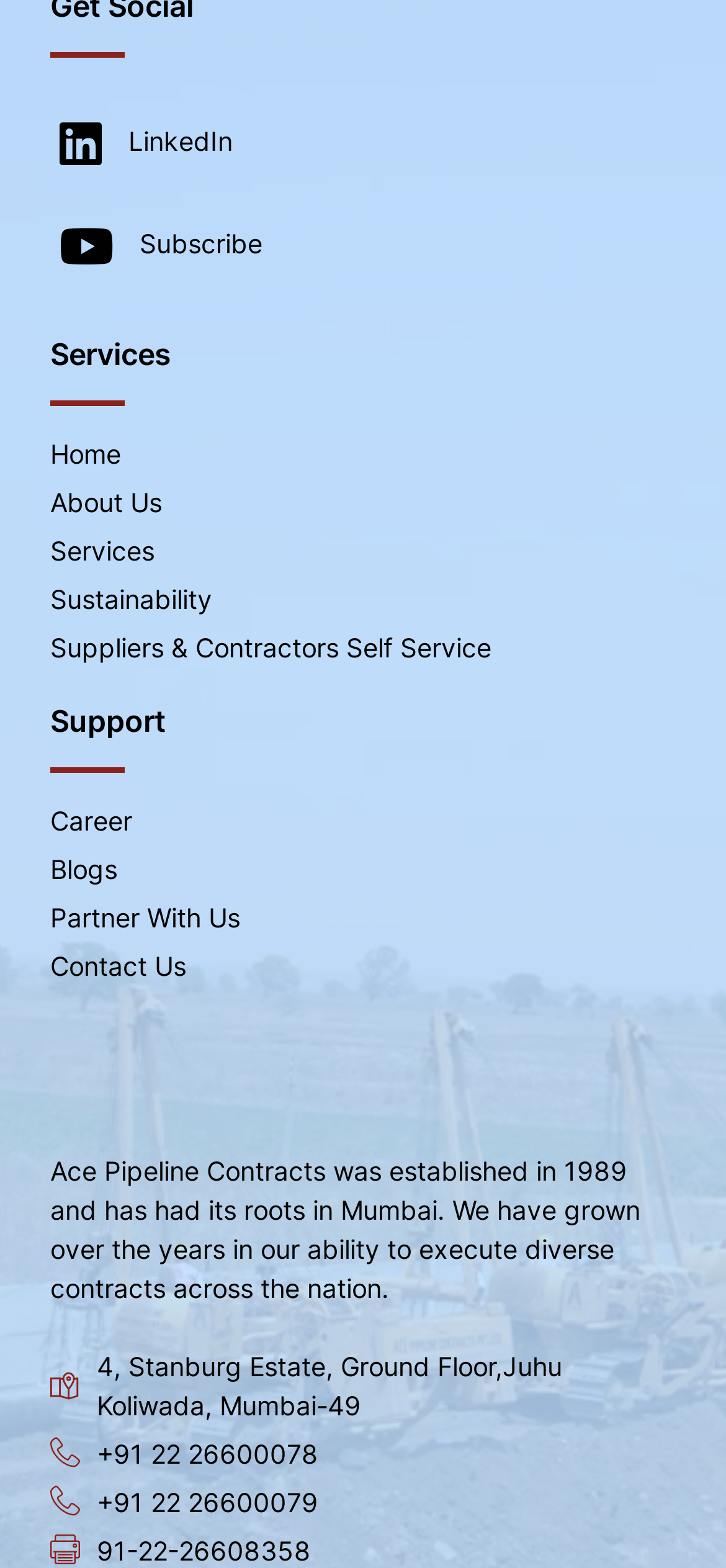What is the year the company was established?
Utilize the image to construct a detailed and well-explained answer.

The year the company was established can be found in the static text element that describes the company's establishment and growth, which is 'Ace Pipeline Contracts was established in 1989 and has had its roots in Mumbai.'